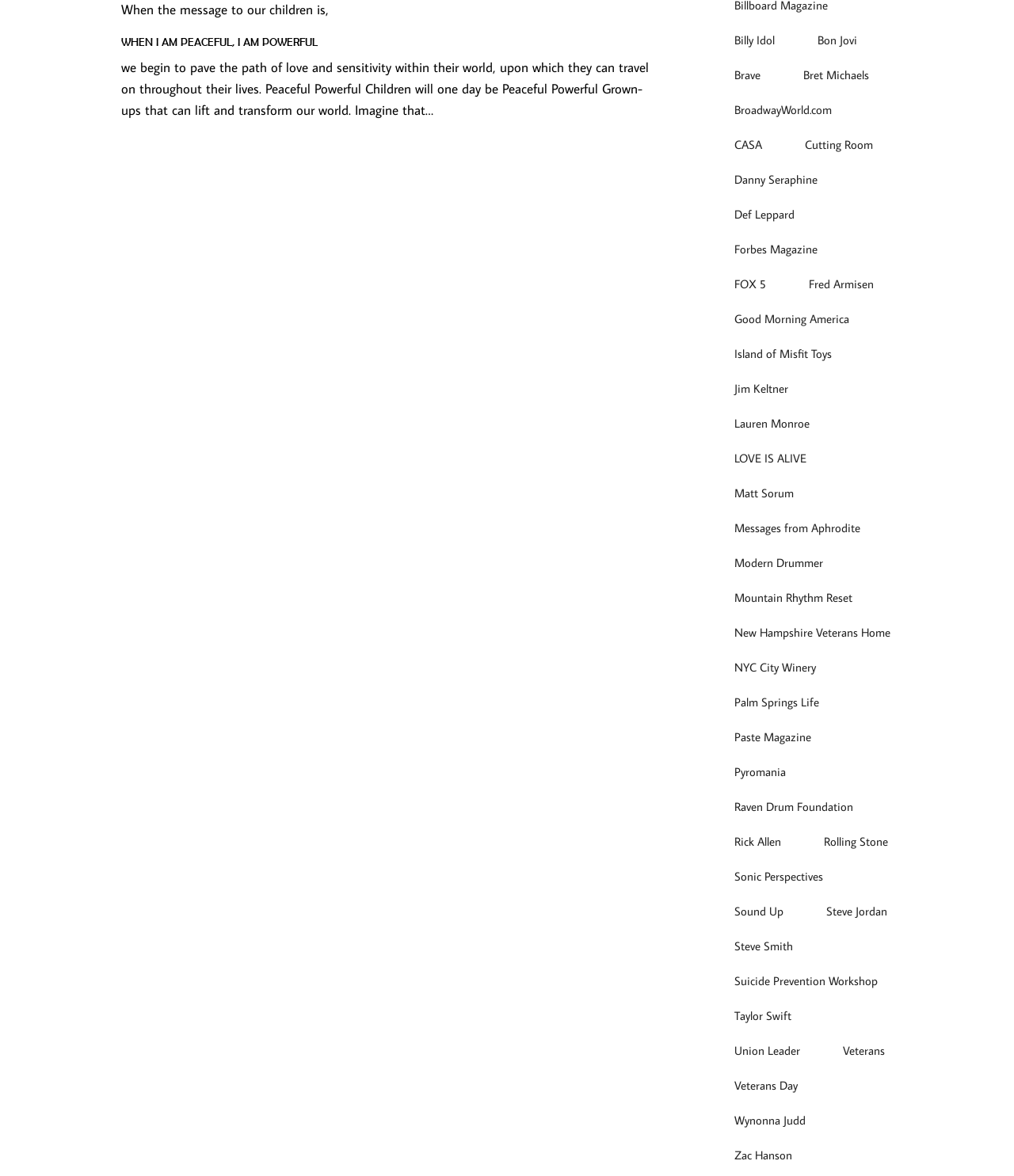Determine the bounding box coordinates of the clickable region to carry out the instruction: "Explore the Rick Allen section".

[0.707, 0.705, 0.786, 0.727]